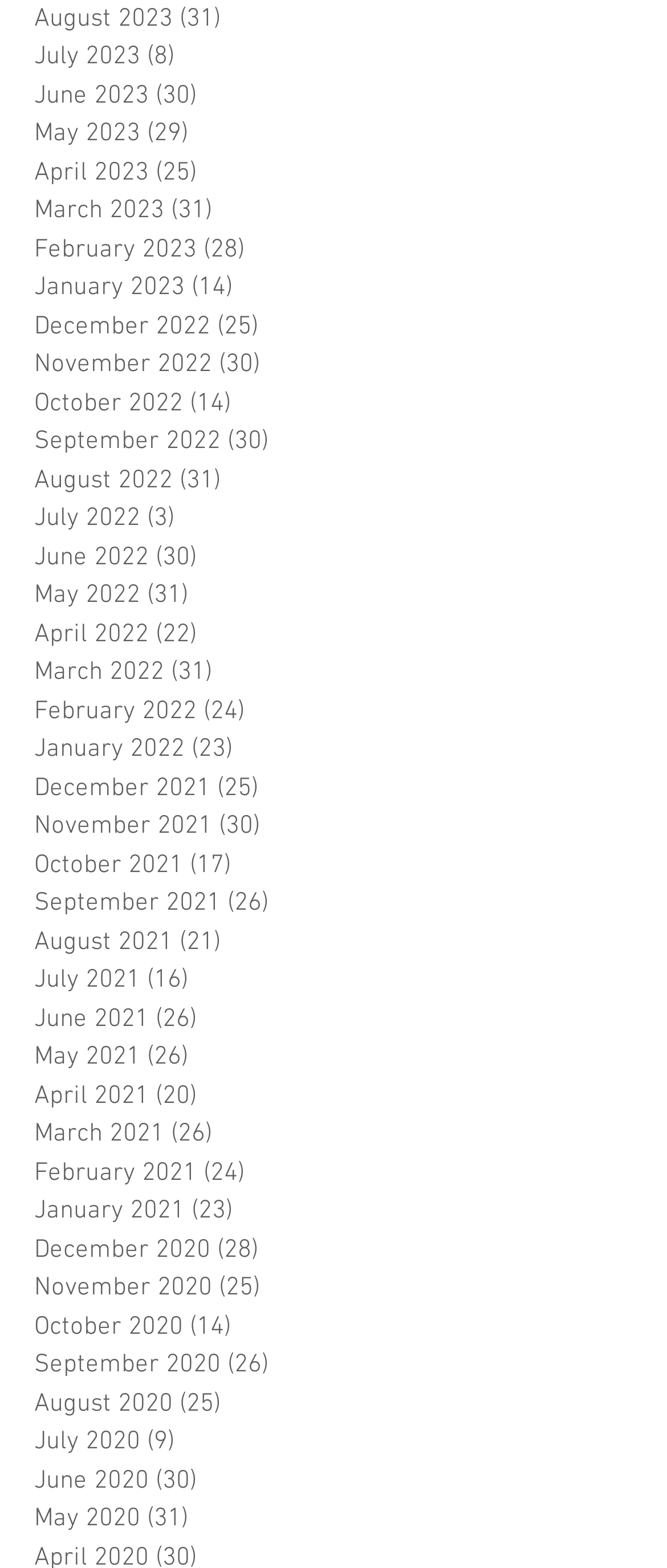Please analyze the image and provide a thorough answer to the question:
How many posts are there in June 2022?

I found the answer by locating the link 'June 2022 30 posts' in the list of links on the webpage. The number of posts for June 2022 is explicitly stated as 30.